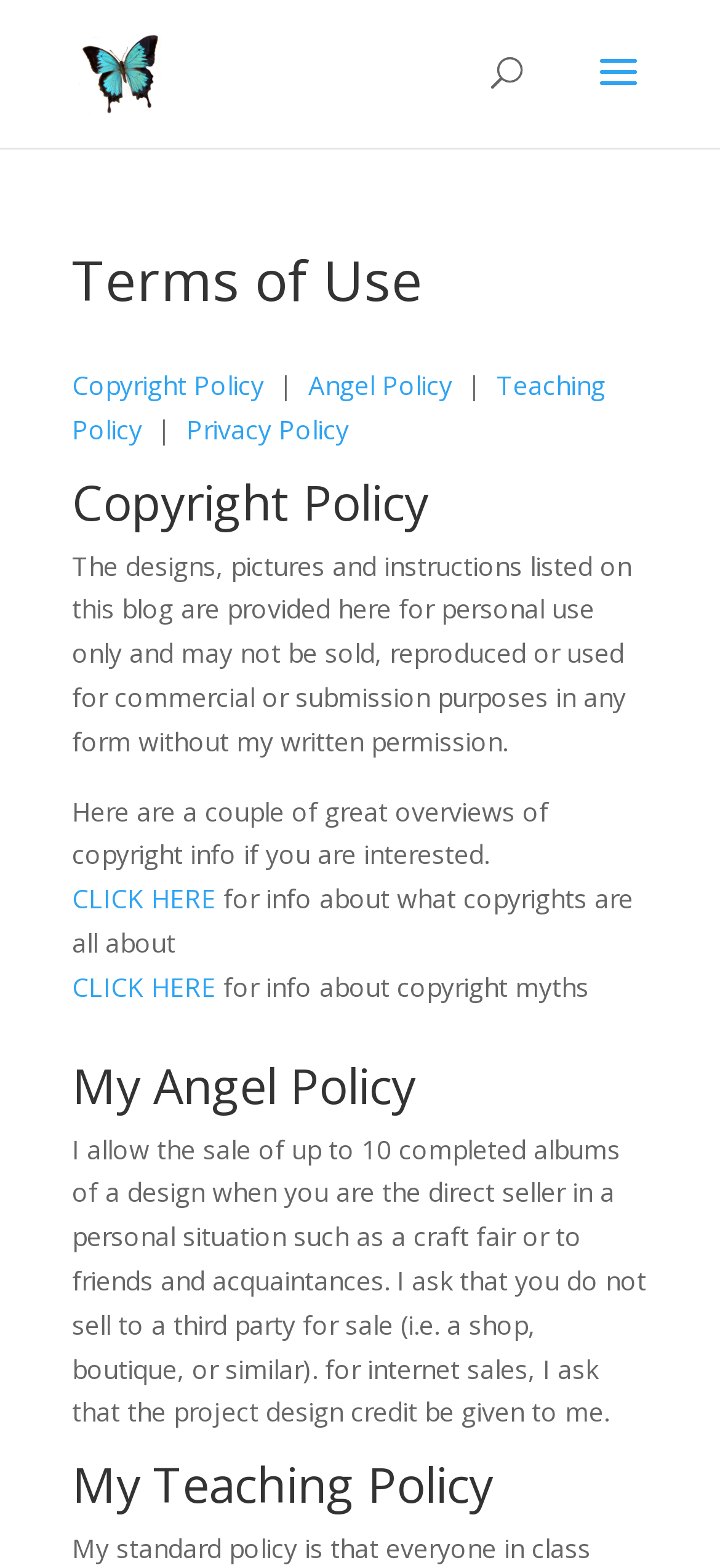What is the author's request for internet sales?
Please craft a detailed and exhaustive response to the question.

According to the website's Angel Policy, for internet sales, the author requests that the project design credit be given to them.